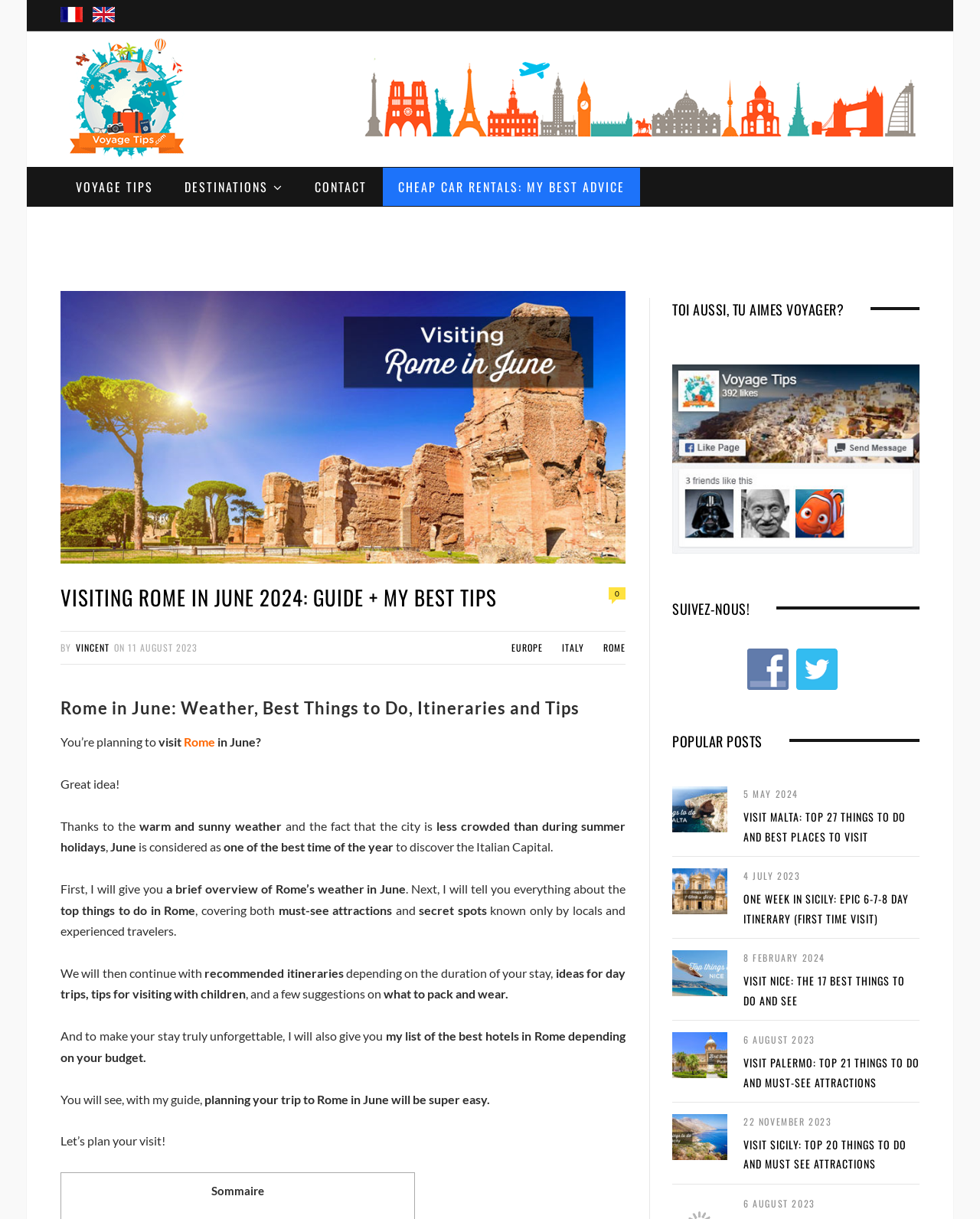Find the bounding box coordinates for the area that must be clicked to perform this action: "Switch to French".

[0.062, 0.009, 0.084, 0.02]